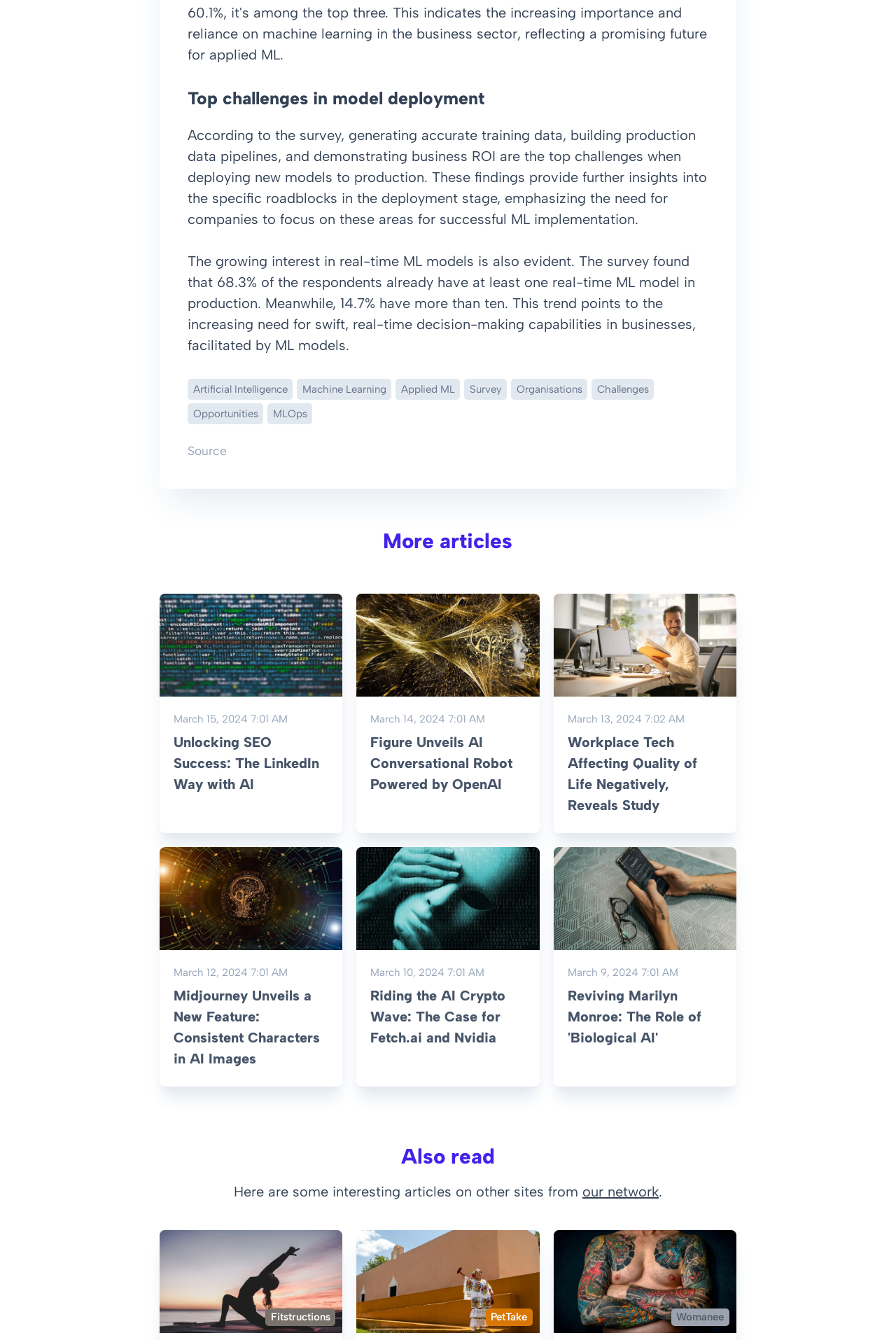Locate the bounding box coordinates of the item that should be clicked to fulfill the instruction: "View the image related to 'Figure Unveils AI Conversational Robot Powered by OpenAI'".

[0.398, 0.443, 0.602, 0.52]